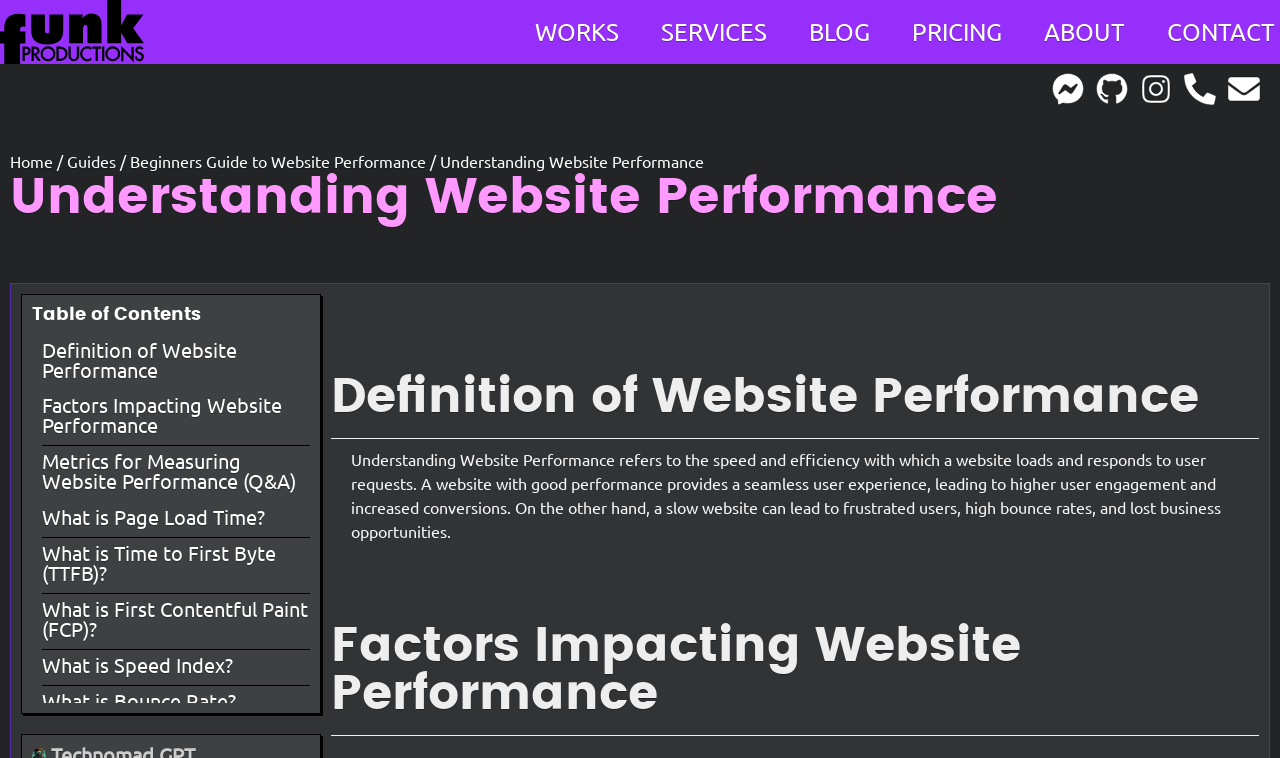How many social media links are there in the footer?
Provide an in-depth and detailed answer to the question.

I examined the footer section of the webpage and found four social media links: 'Messenger', 'GitHub', 'Instagram', and 'Phone-alt'. These links are located at the bottom of the webpage, and their bounding box coordinates are [0.822, 0.096, 0.847, 0.139], [0.856, 0.096, 0.881, 0.139], [0.891, 0.096, 0.916, 0.139], and [0.925, 0.096, 0.95, 0.139] respectively.